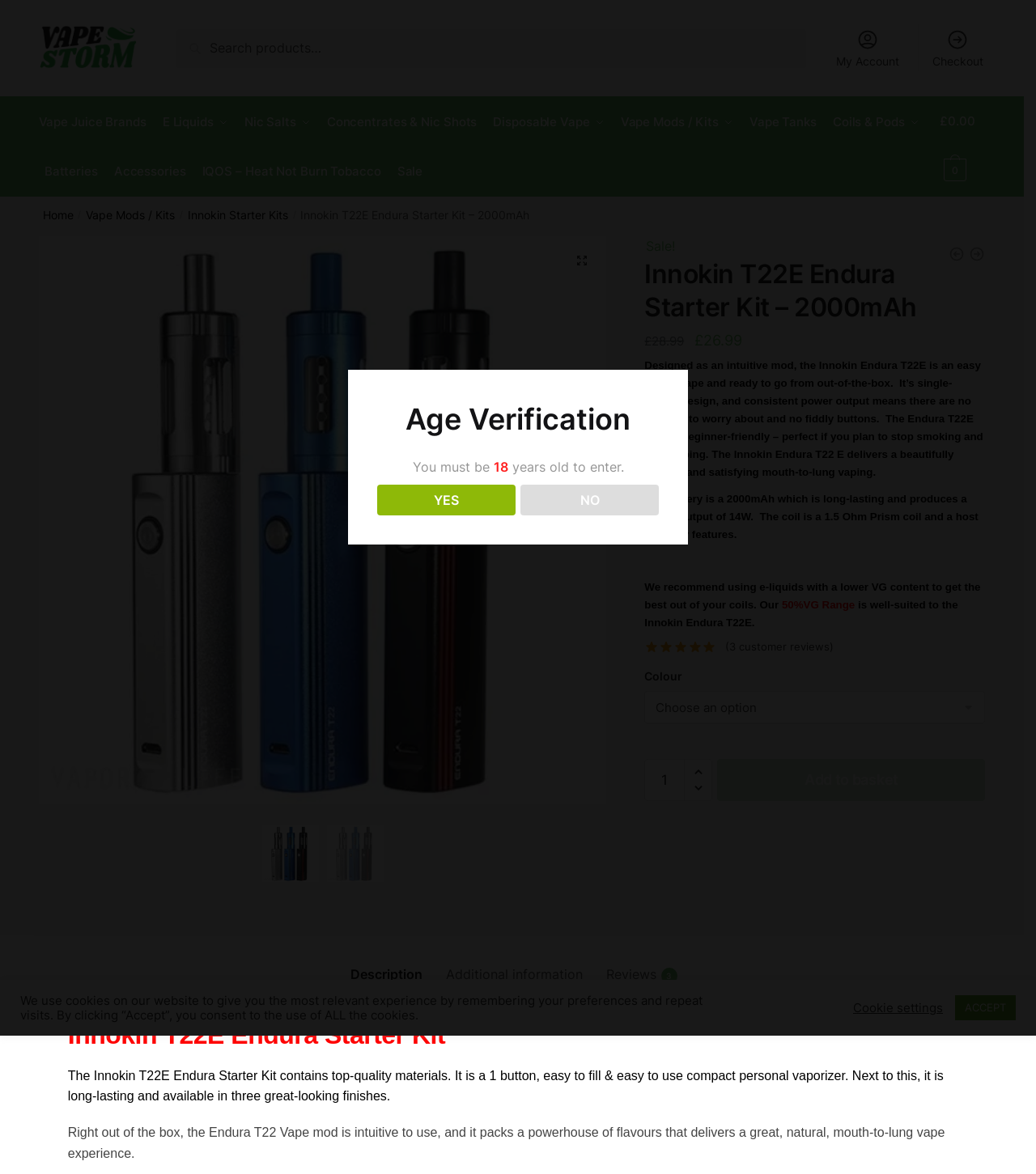Identify the bounding box coordinates for the element you need to click to achieve the following task: "View Innokin T22E Endura Starter Kit details". The coordinates must be four float values ranging from 0 to 1, formatted as [left, top, right, bottom].

[0.622, 0.217, 0.951, 0.274]